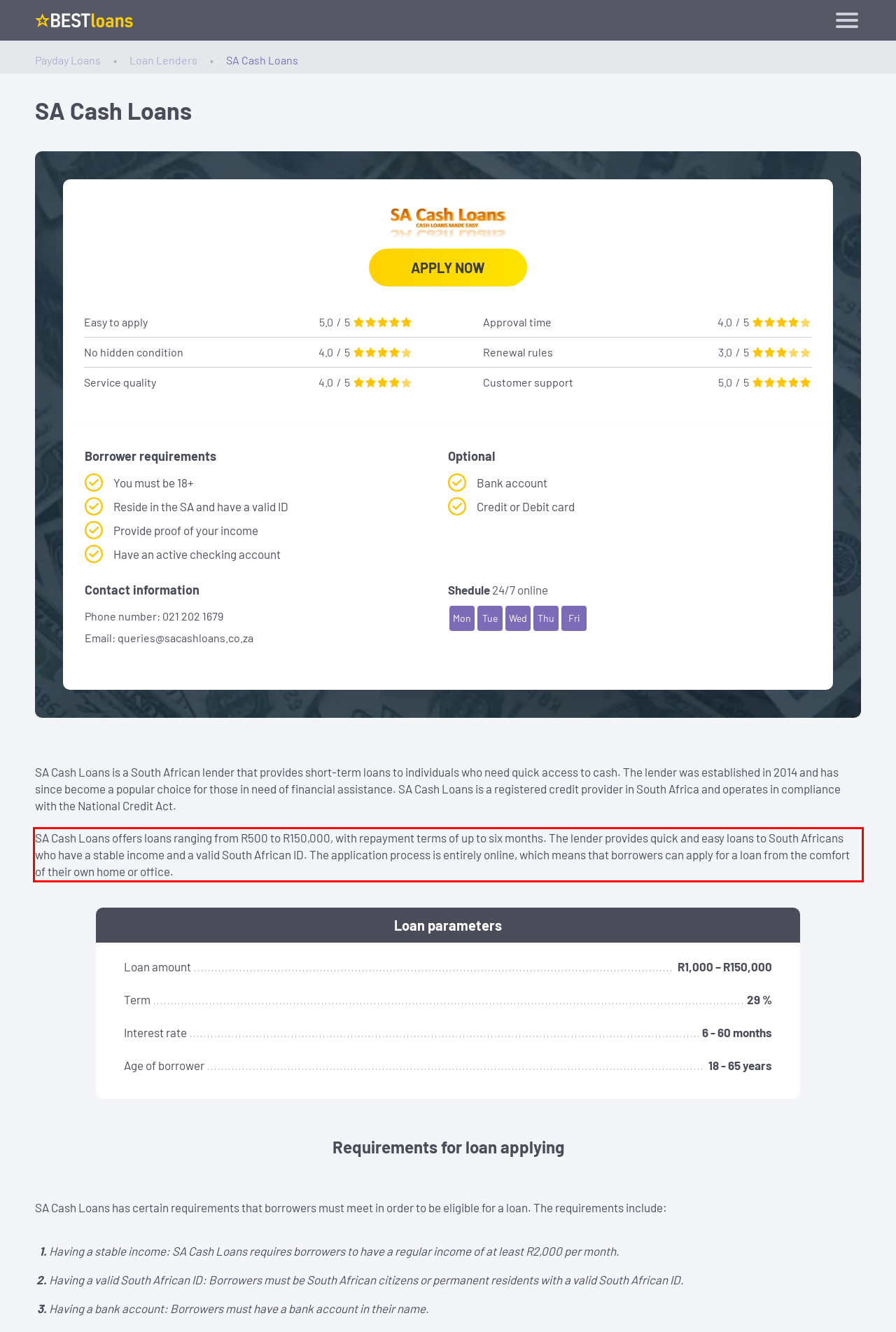Given a screenshot of a webpage, locate the red bounding box and extract the text it encloses.

SA Cash Loans offers loans ranging from R500 to R150,000, with repayment terms of up to six months. The lender provides quick and easy loans to South Africans who have a stable income and a valid South African ID. The application process is entirely online, which means that borrowers can apply for a loan from the comfort of their own home or office.